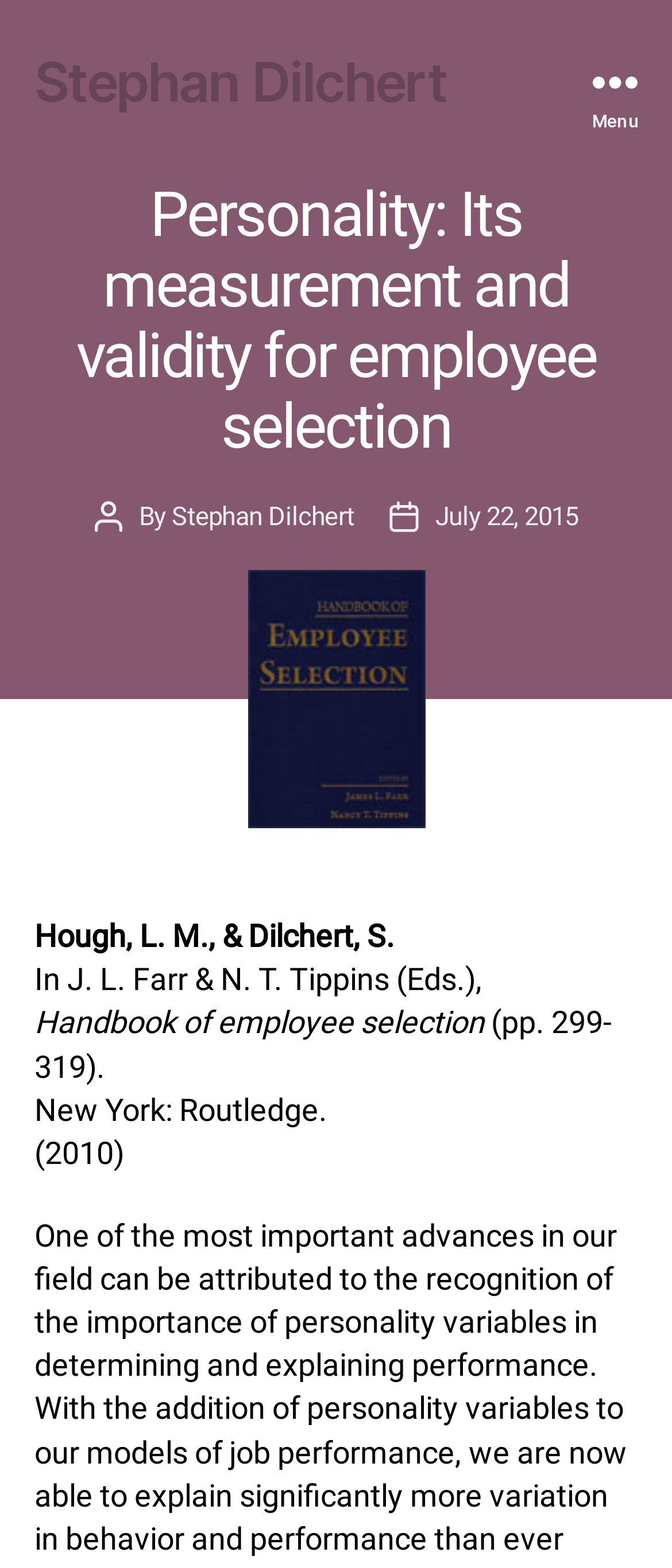Return the bounding box coordinates of the UI element that corresponds to this description: "July 22, 2015". The coordinates must be given as four float numbers in the range of 0 and 1, [left, top, right, bottom].

[0.648, 0.319, 0.86, 0.339]